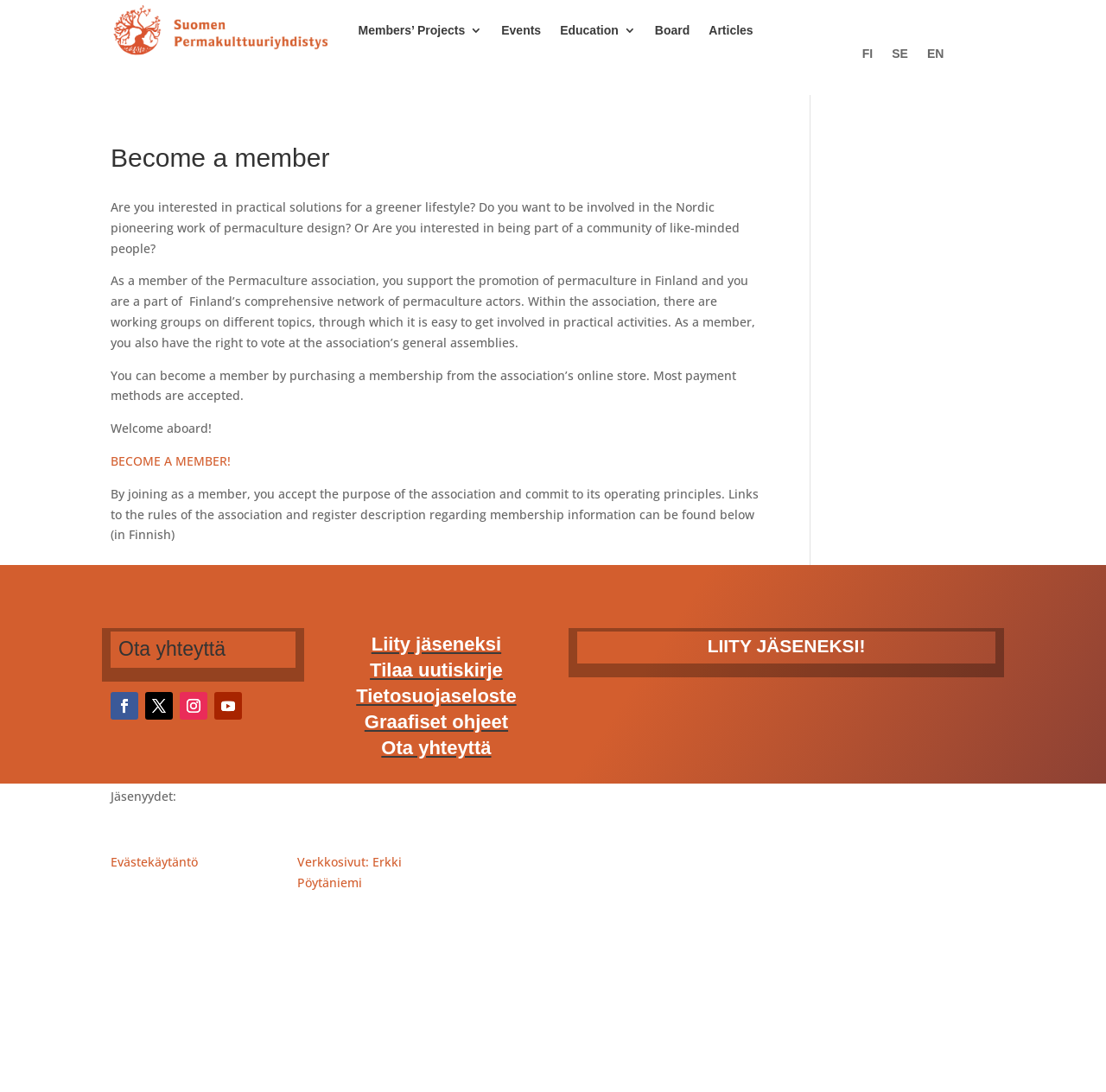Locate the bounding box coordinates of the area that needs to be clicked to fulfill the following instruction: "Click the 'Liity jäseneksi' button". The coordinates should be in the format of four float numbers between 0 and 1, namely [left, top, right, bottom].

[0.336, 0.585, 0.453, 0.602]